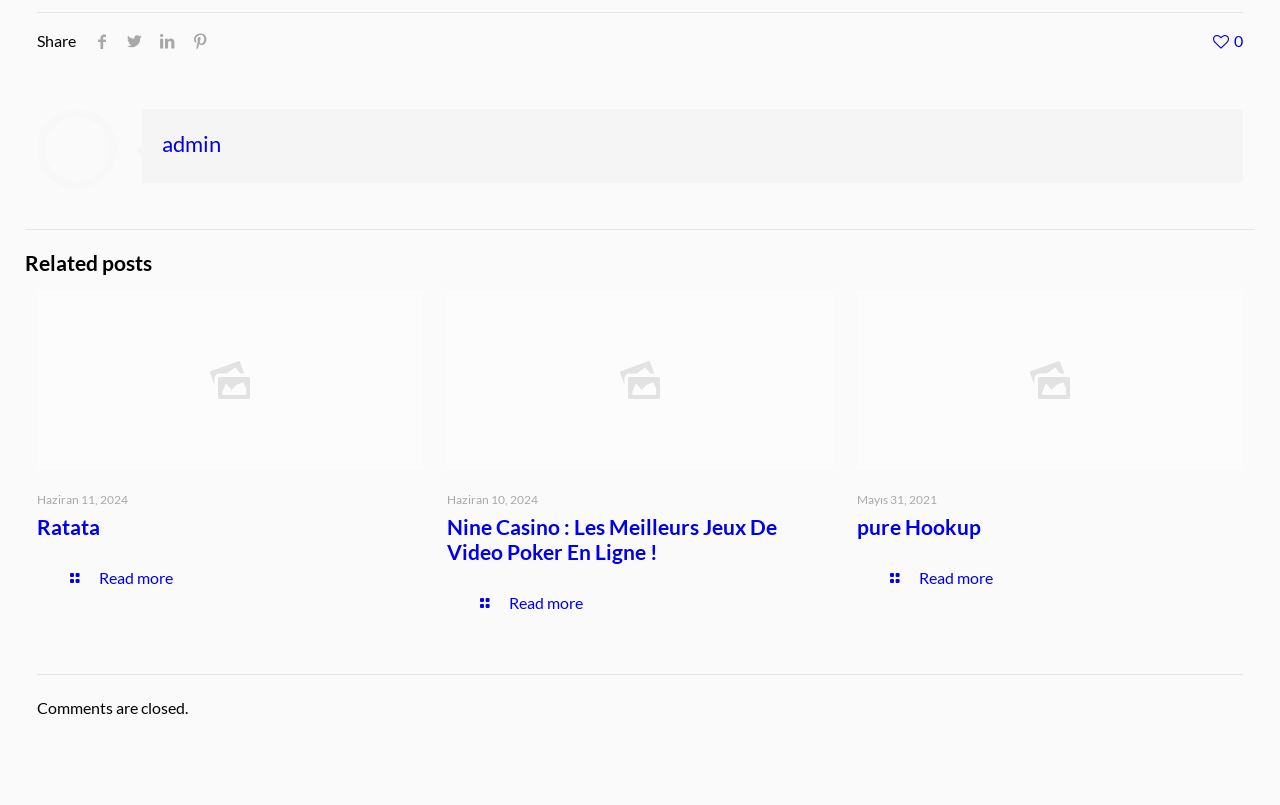Respond to the following query with just one word or a short phrase: 
What is the title of the first related post?

Ratata